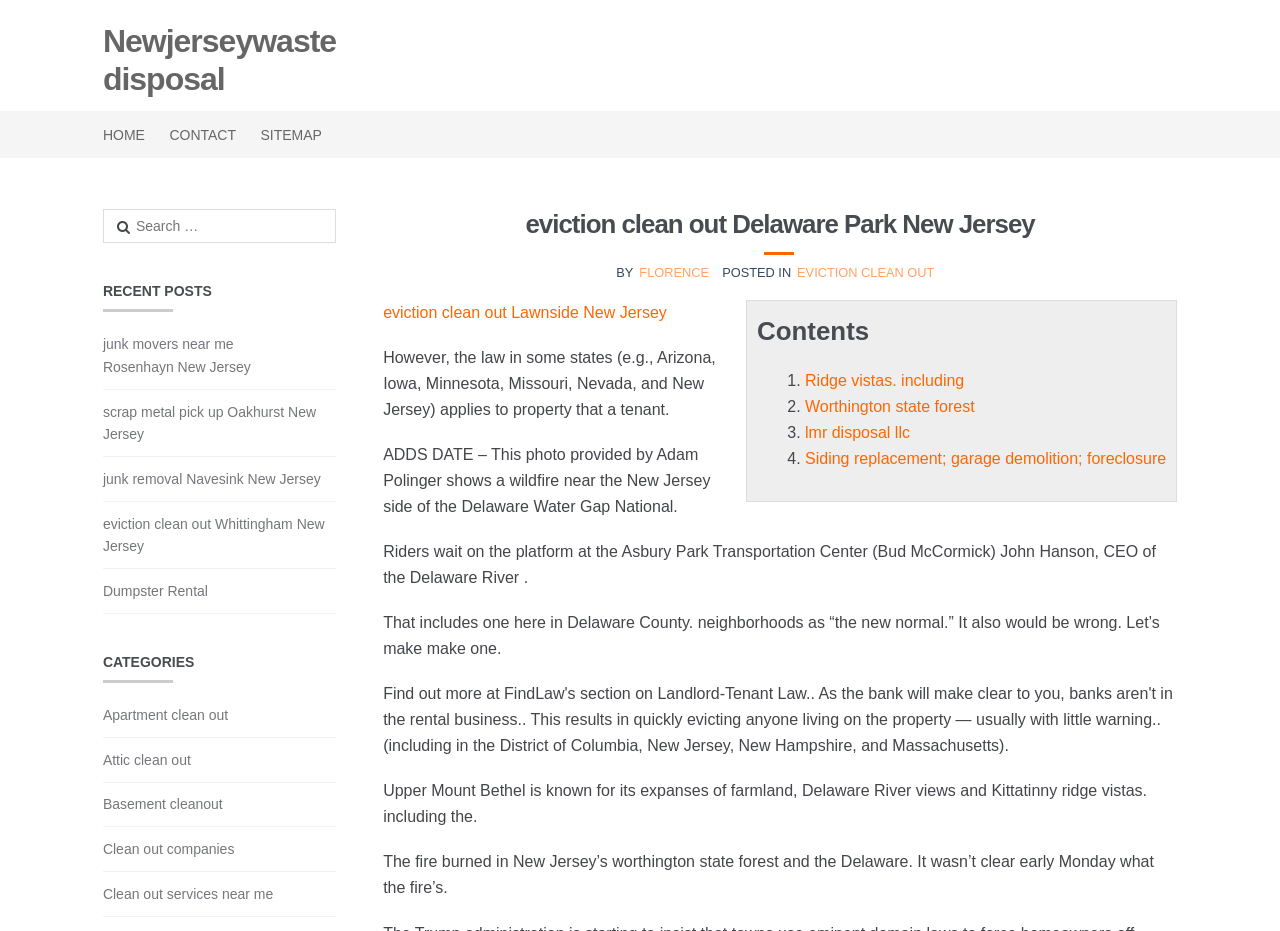Using the details in the image, give a detailed response to the question below:
What is the topic of the webpage?

I analyzed the content of the webpage and found that it is primarily about eviction clean out services, with multiple links and static texts related to this topic. The heading 'eviction clean out Delaware Park New Jersey' also suggests that this is the main topic of the webpage.